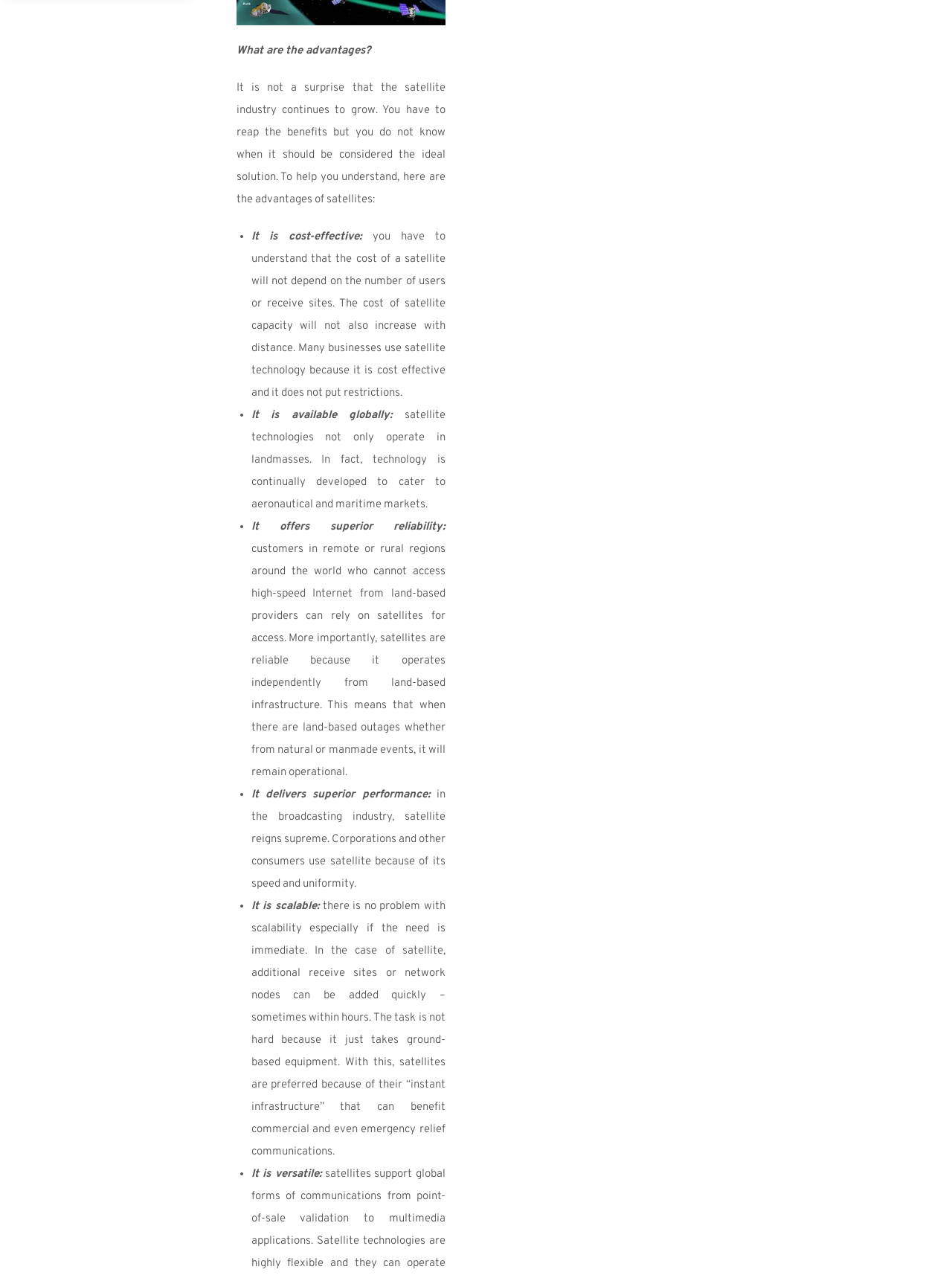What is the characteristic of satellite technology in terms of its operation?
Please provide a single word or phrase based on the screenshot.

Operates independently from land-based infrastructure